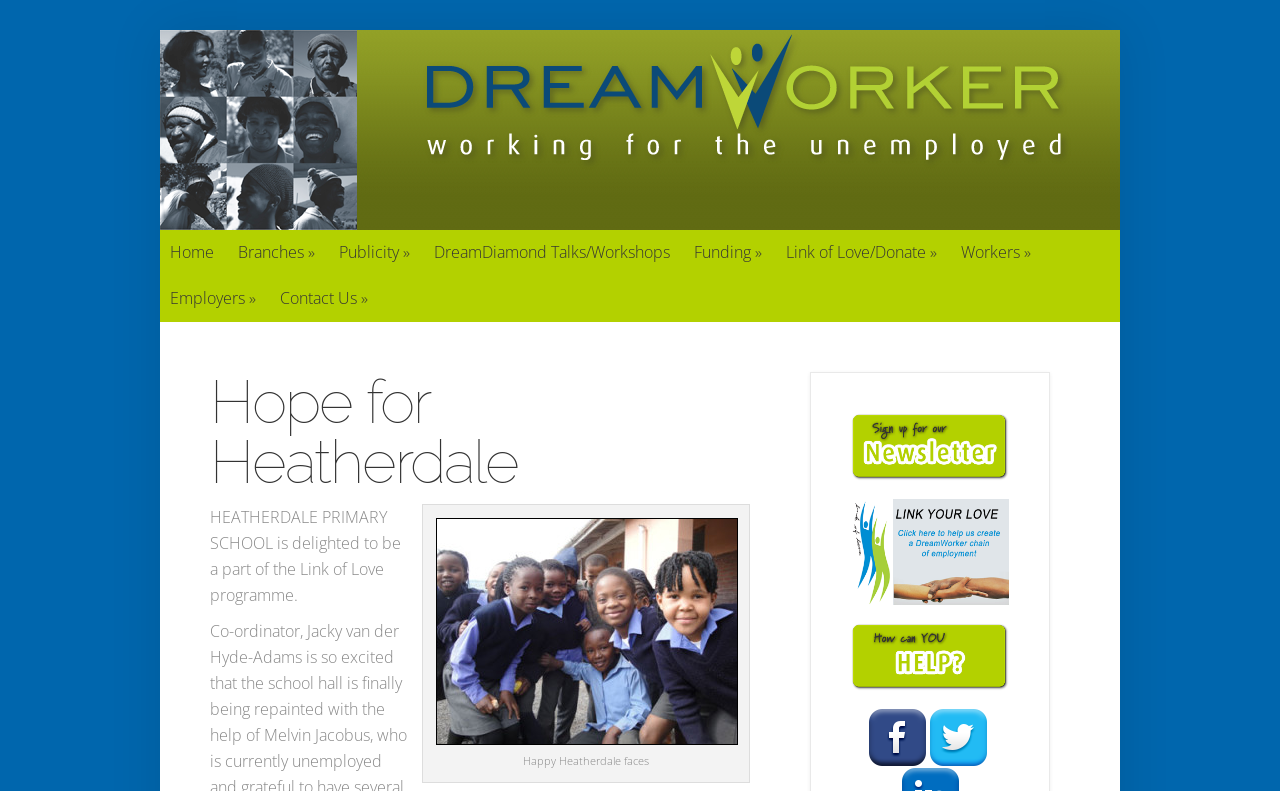Please specify the bounding box coordinates of the region to click in order to perform the following instruction: "learn about Link of Love programme".

[0.606, 0.291, 0.74, 0.346]